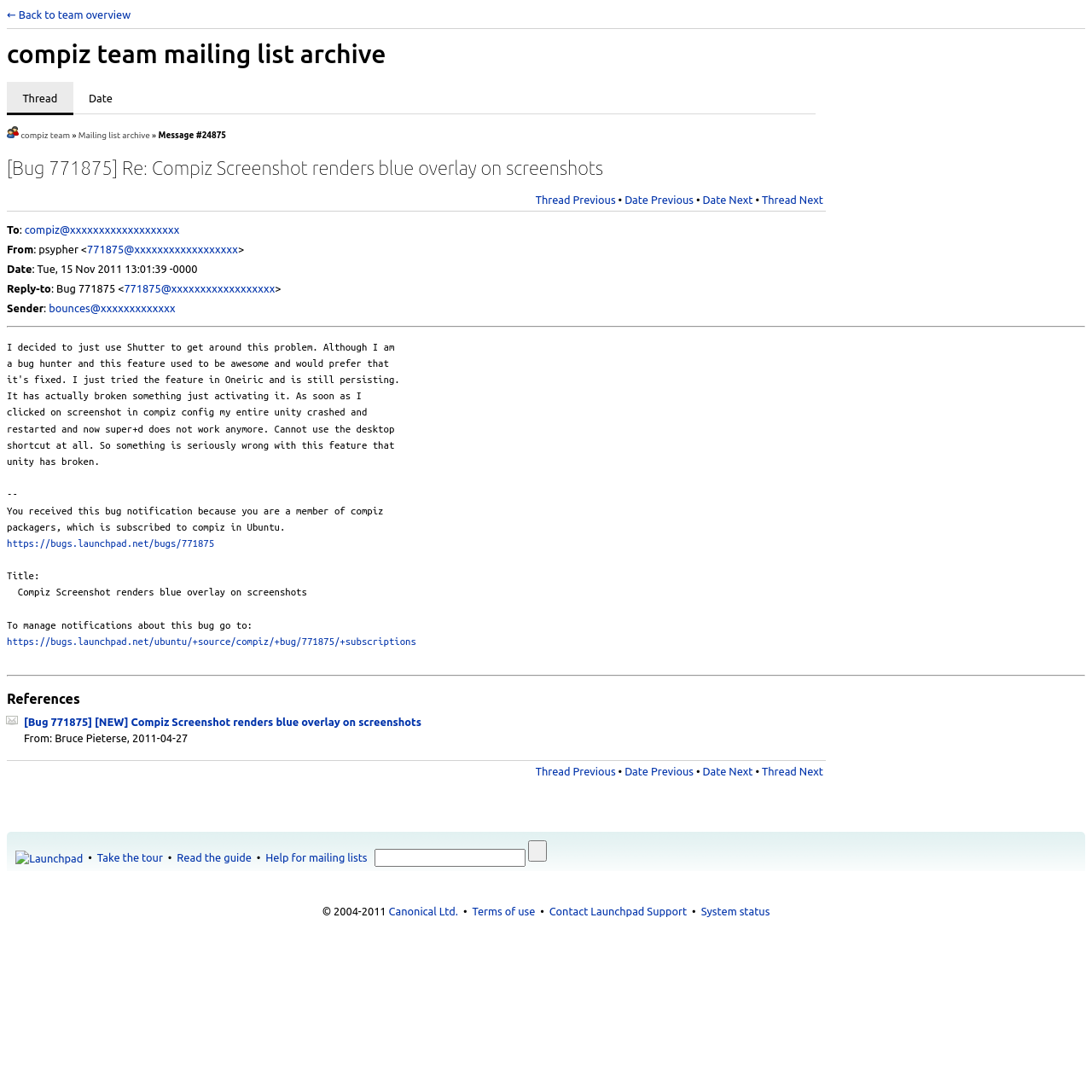What is the sender's email address?
Based on the image, provide your answer in one word or phrase.

bounces@xxxxxxxxxxxxx